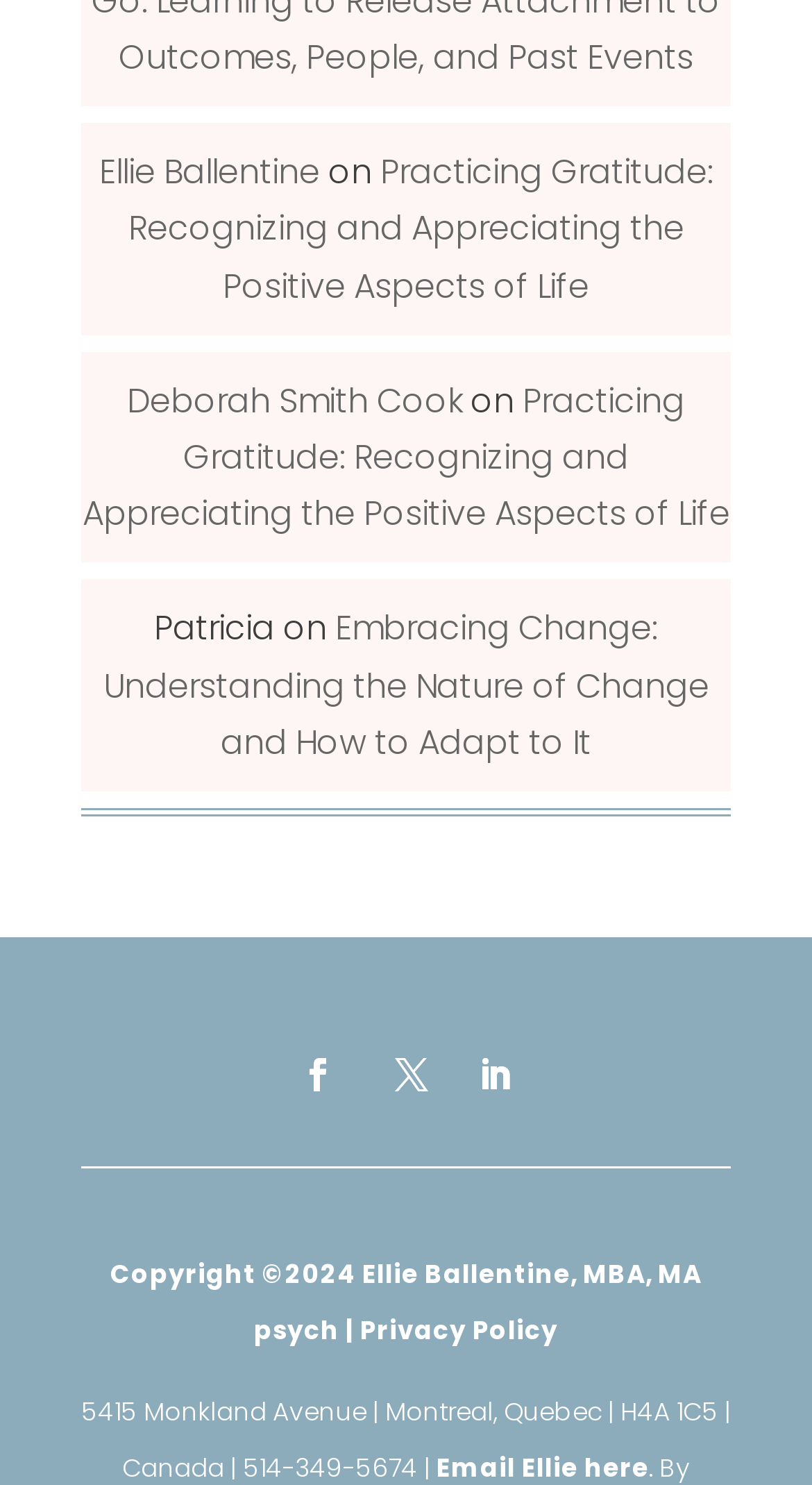Could you specify the bounding box coordinates for the clickable section to complete the following instruction: "check Deborah Smith Cook's profile"?

[0.156, 0.254, 0.569, 0.286]